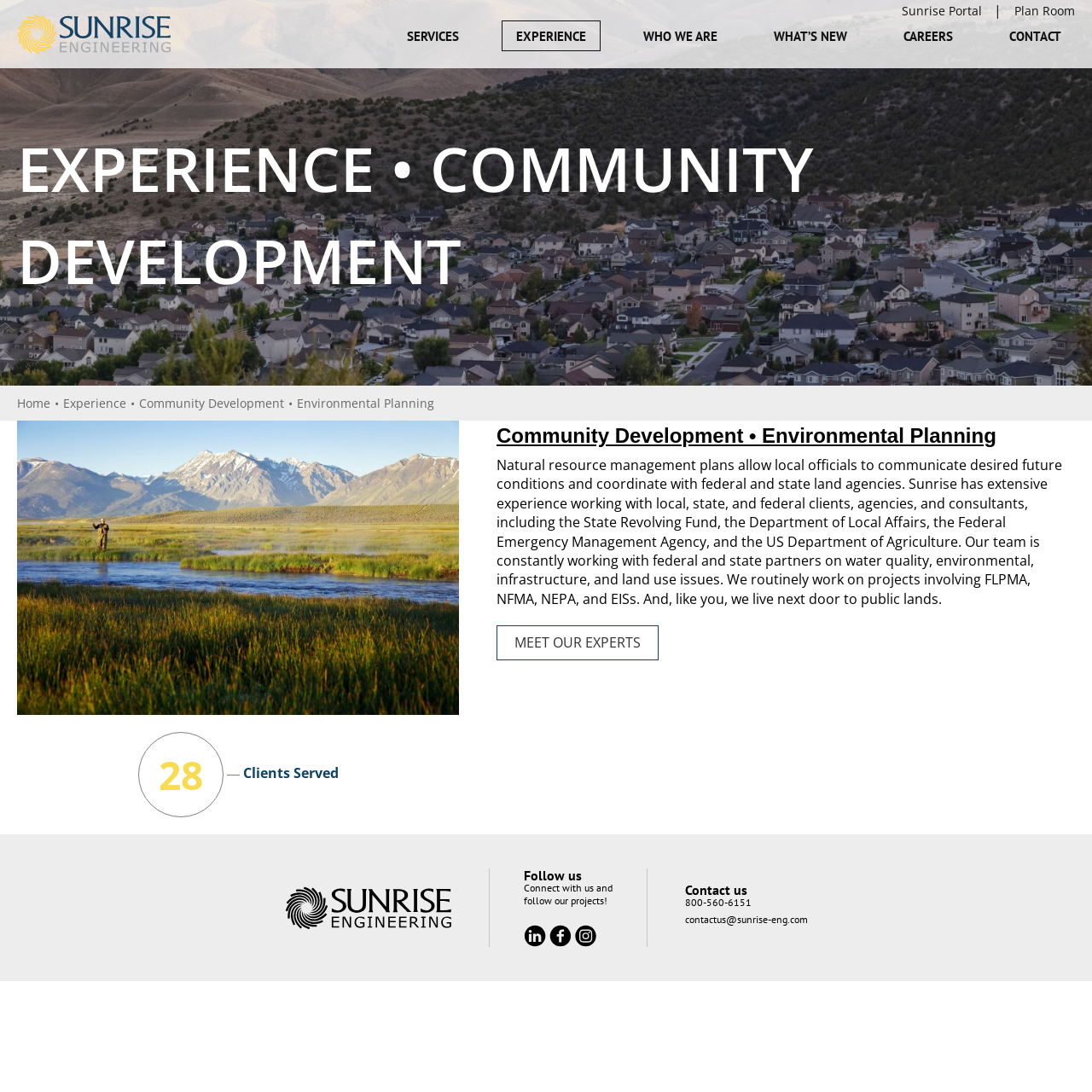How many clients have been served?
Based on the content of the image, thoroughly explain and answer the question.

The number of clients served can be found in the section 'Community Development • Environmental Planning' where it is stated '28 Clients Served'.